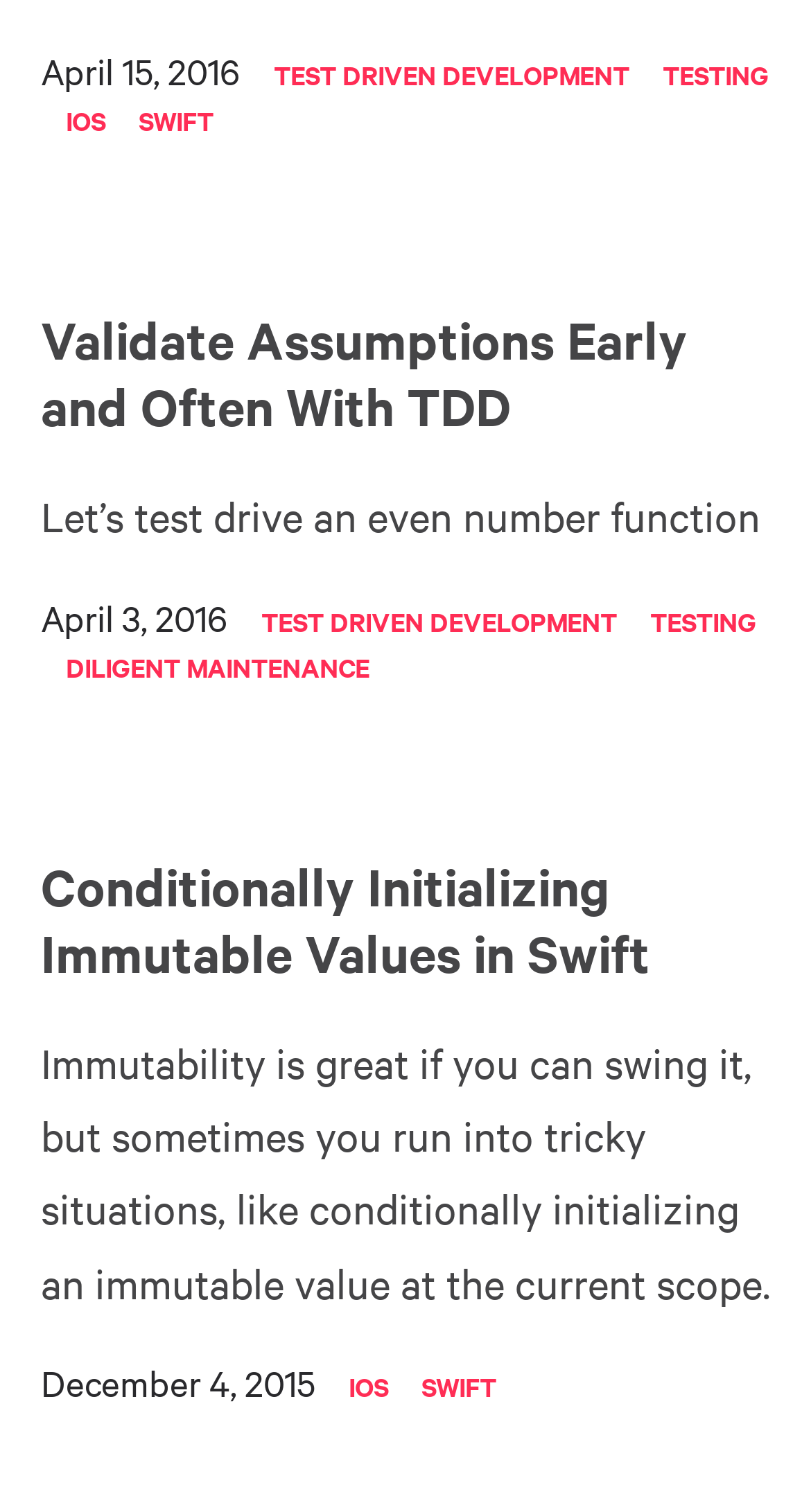Pinpoint the bounding box coordinates of the element you need to click to execute the following instruction: "View JNAFS". The bounding box should be represented by four float numbers between 0 and 1, in the format [left, top, right, bottom].

None